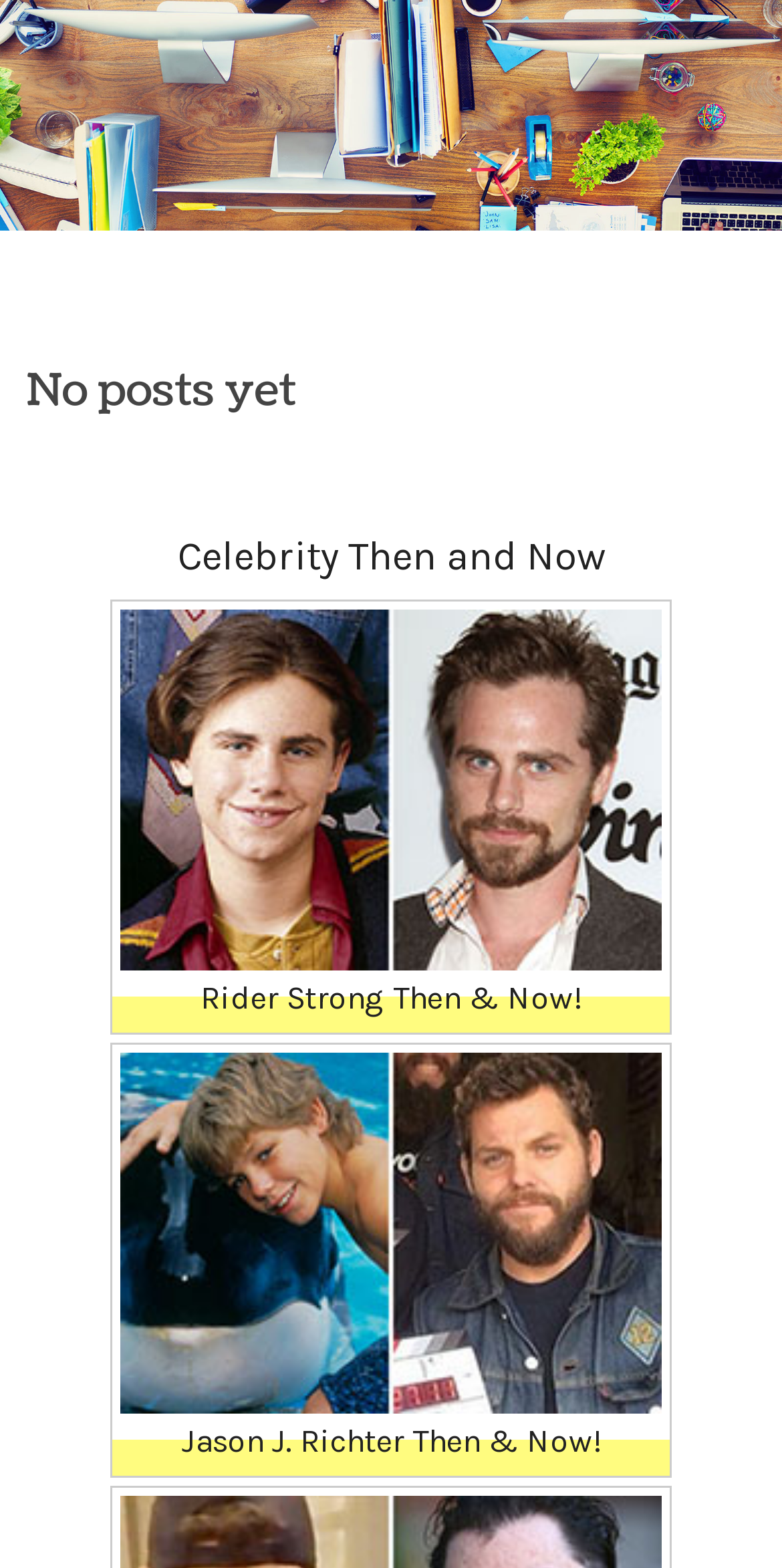Locate the bounding box for the described UI element: "Skip to content". Ensure the coordinates are four float numbers between 0 and 1, formatted as [left, top, right, bottom].

[0.0, 0.0, 0.285, 0.035]